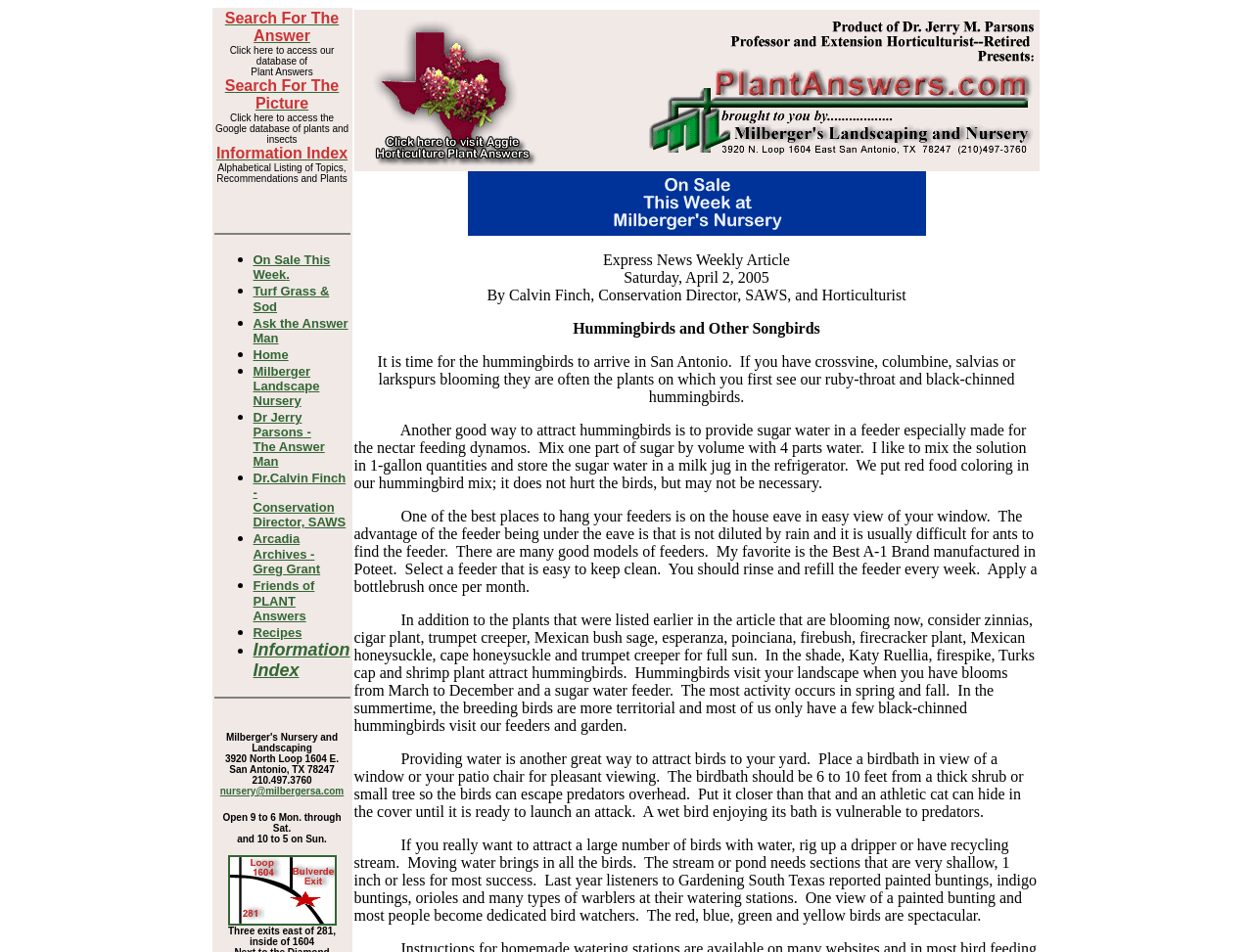Identify the bounding box for the given UI element using the description provided. Coordinates should be in the format (top-left x, top-left y, bottom-right x, bottom-right y) and must be between 0 and 1. Here is the description: Arcadia Archives - Greg Grant

[0.202, 0.558, 0.256, 0.605]